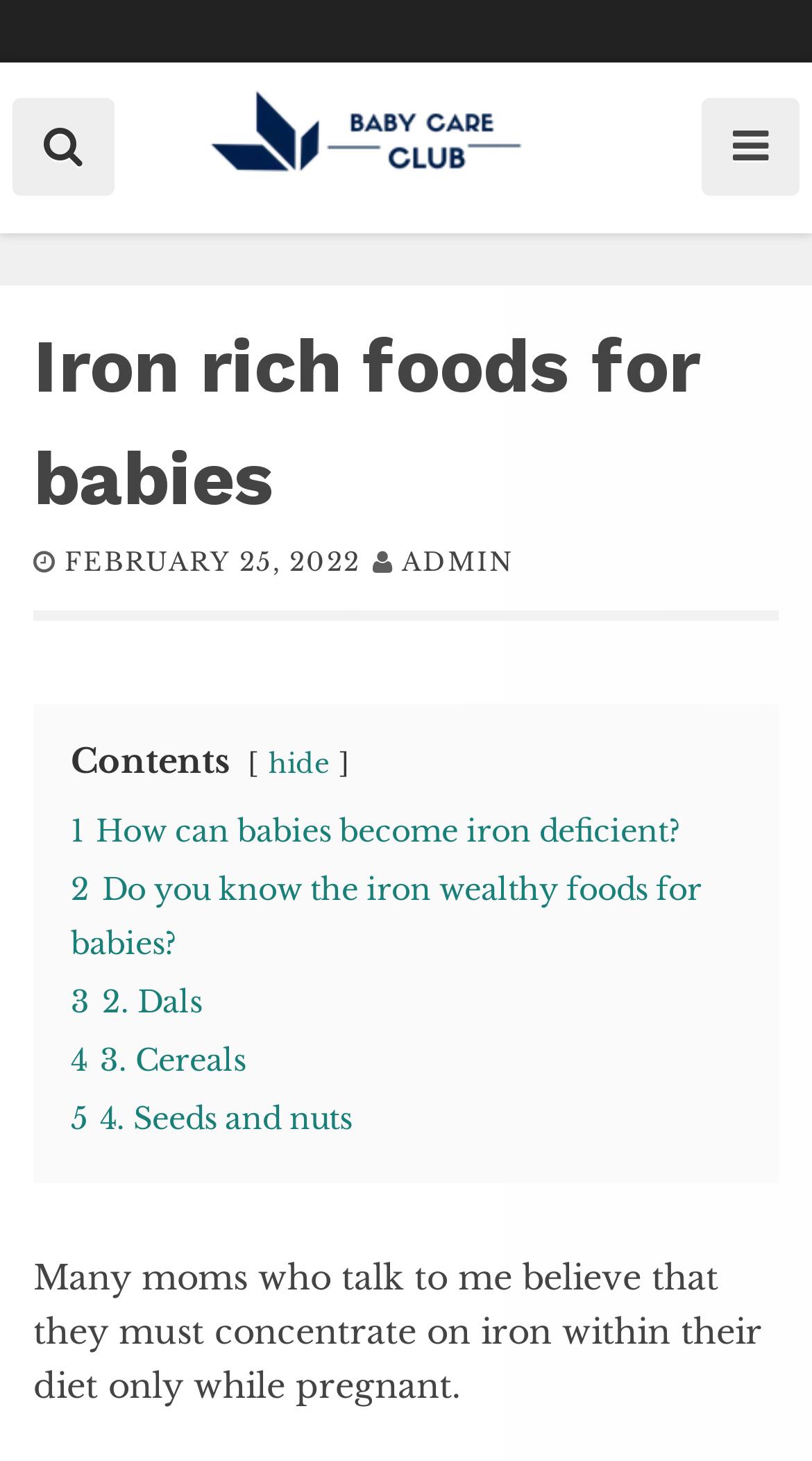Using the element description: "Books", determine the bounding box coordinates. The coordinates should be in the format [left, top, right, bottom], with values between 0 and 1.

None